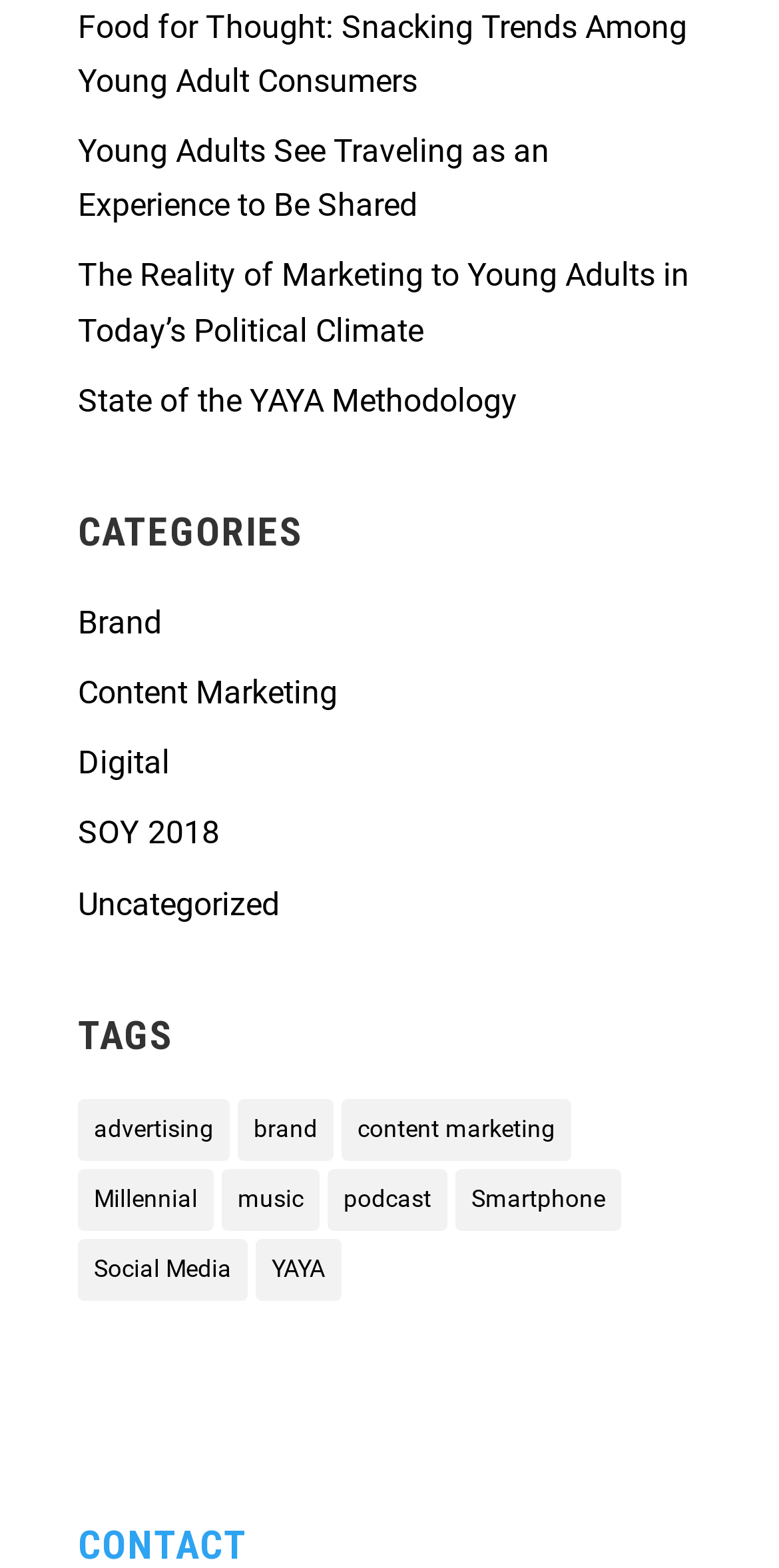Please specify the coordinates of the bounding box for the element that should be clicked to carry out this instruction: "Explore the CATEGORIES section". The coordinates must be four float numbers between 0 and 1, formatted as [left, top, right, bottom].

[0.1, 0.311, 0.9, 0.38]